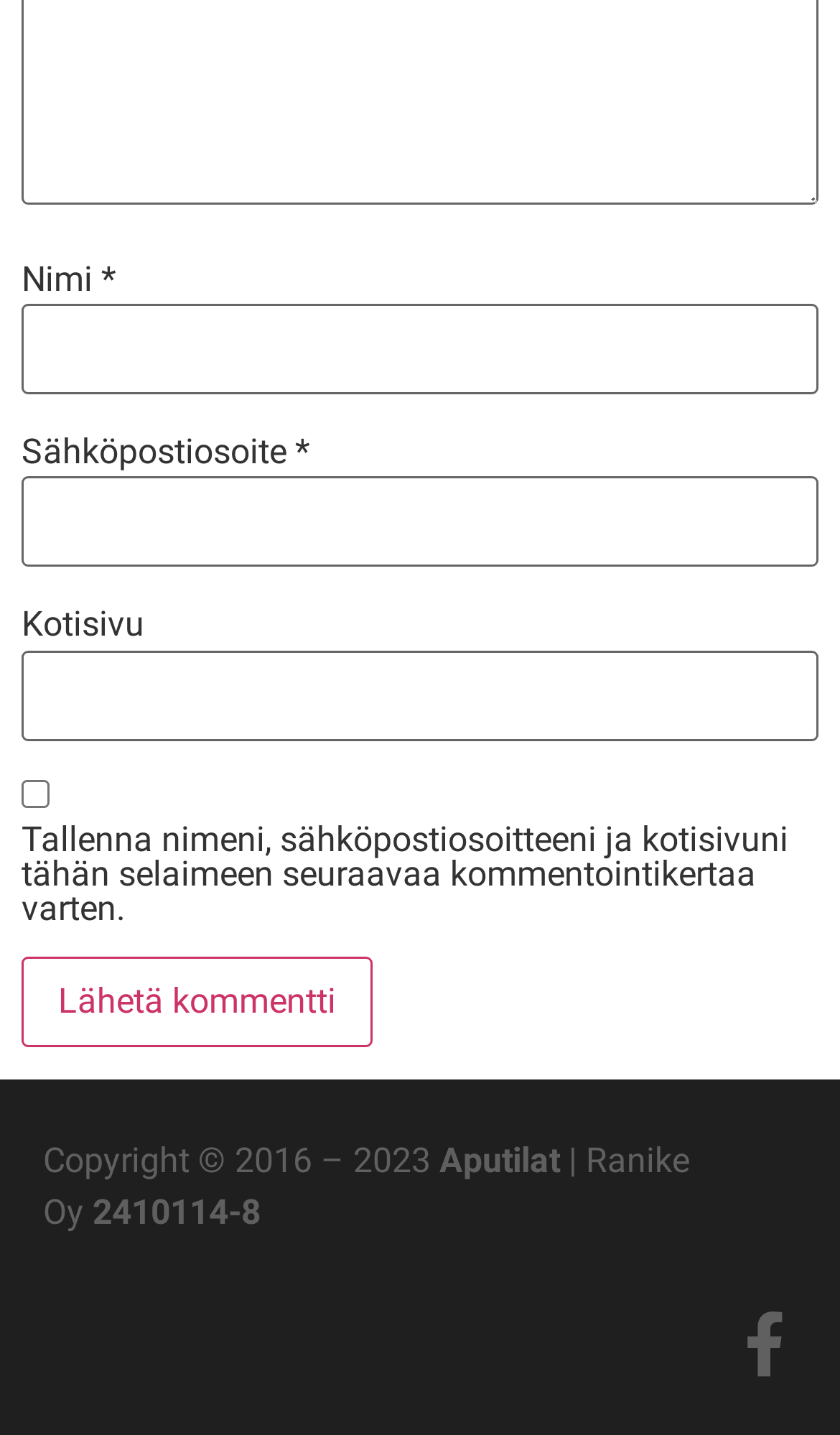Give a one-word or short phrase answer to the question: 
What is the copyright year range?

2016-2023